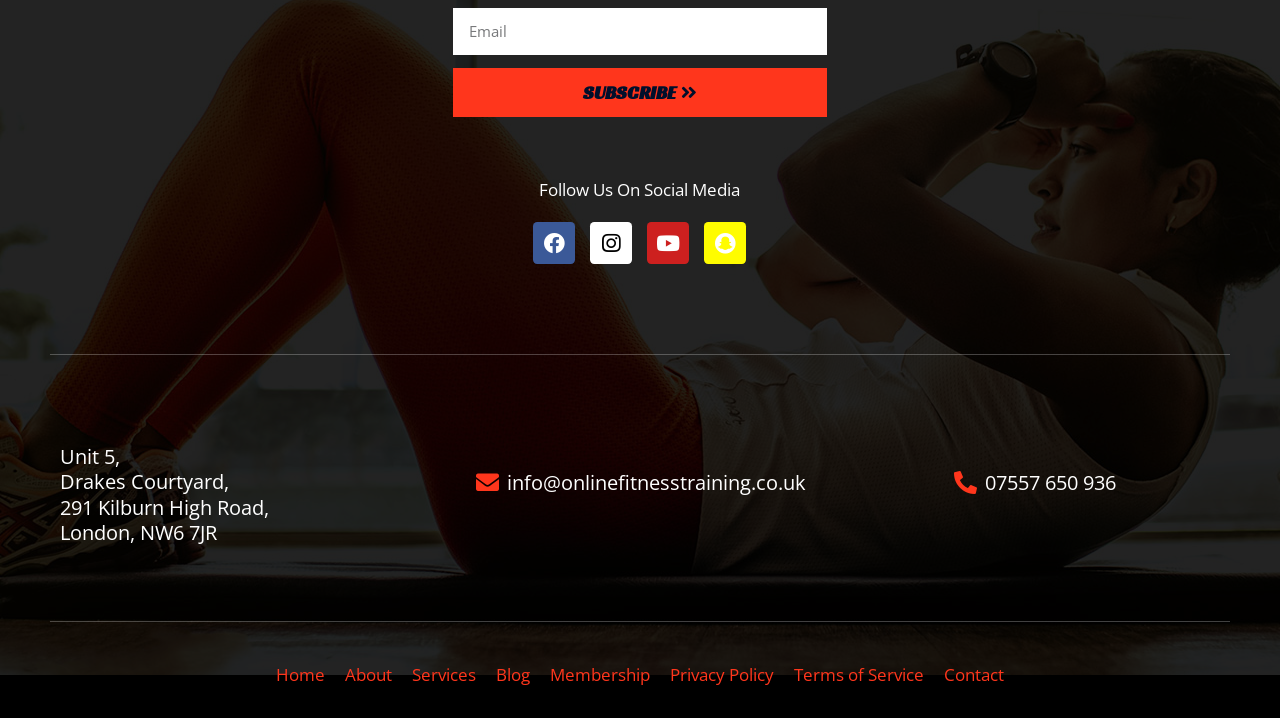Could you locate the bounding box coordinates for the section that should be clicked to accomplish this task: "Visit Home page".

[0.208, 0.907, 0.262, 0.972]